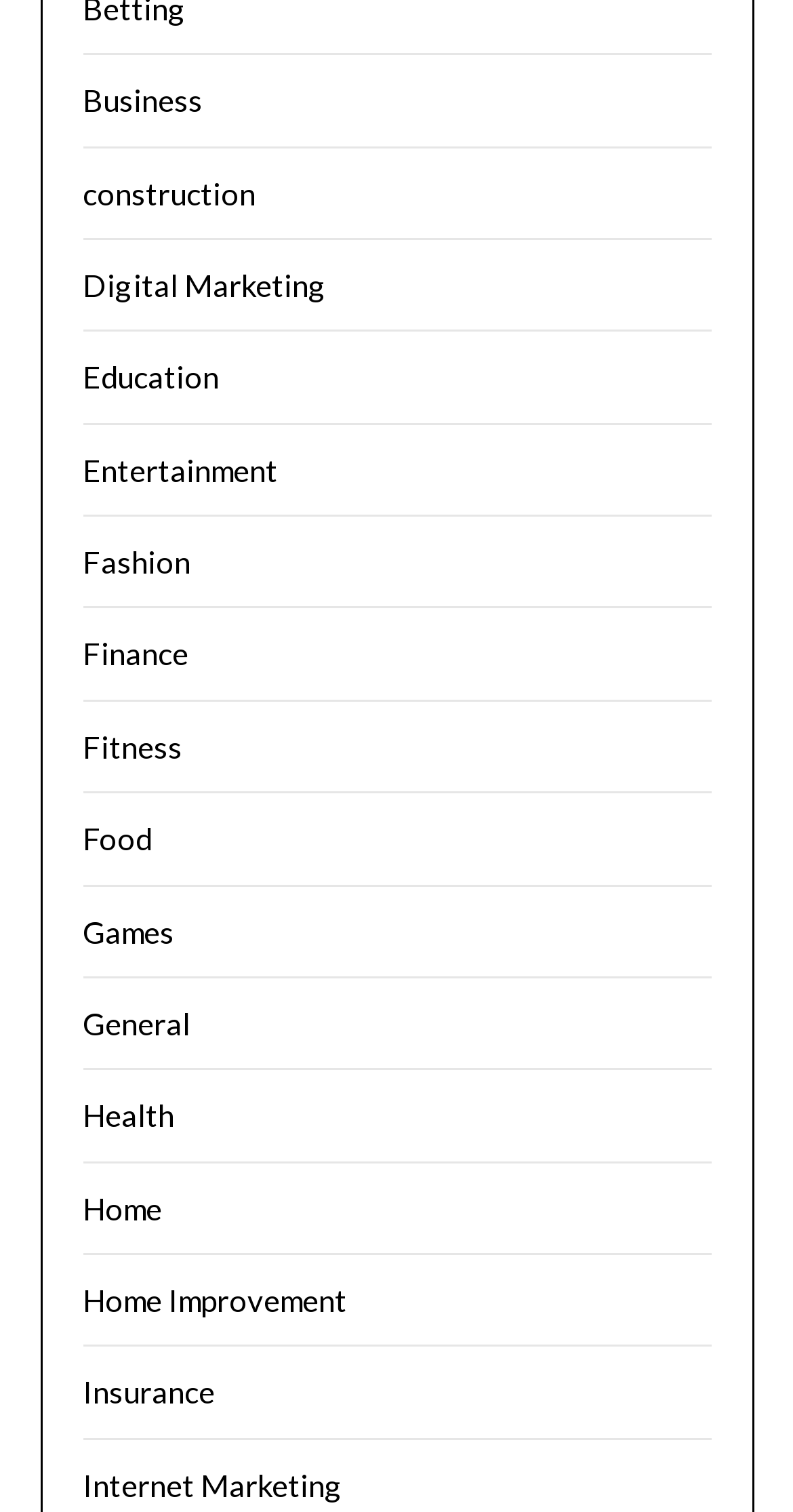Identify the bounding box coordinates of the part that should be clicked to carry out this instruction: "Click on Business".

[0.104, 0.054, 0.255, 0.078]